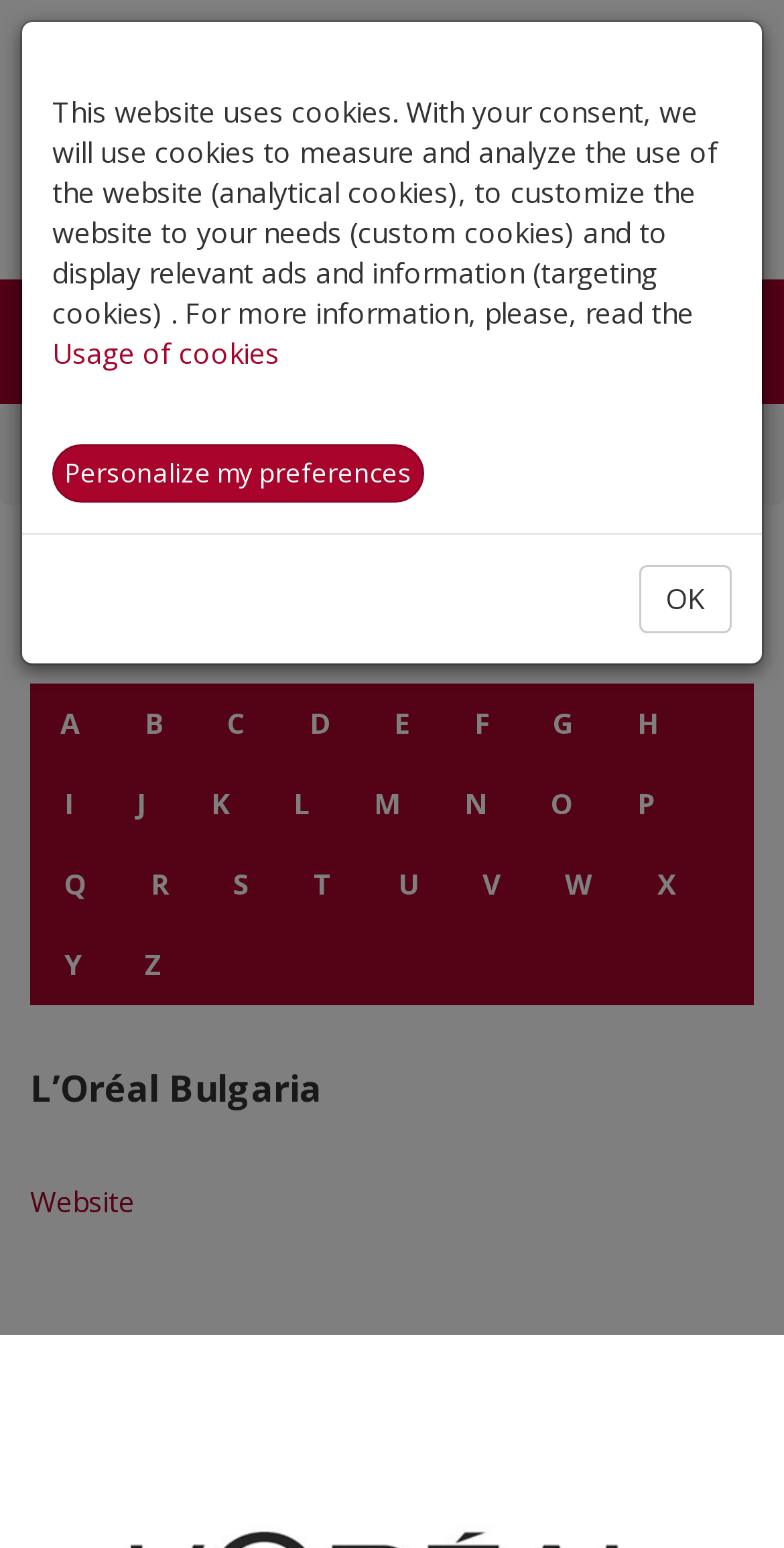What is the language of the webpage?
Kindly give a detailed and elaborate answer to the question.

I looked at the language options available on the webpage and found that the webpage is available in two languages, Bulgarian and English, which are represented by 'БГ' and 'EN' links respectively.